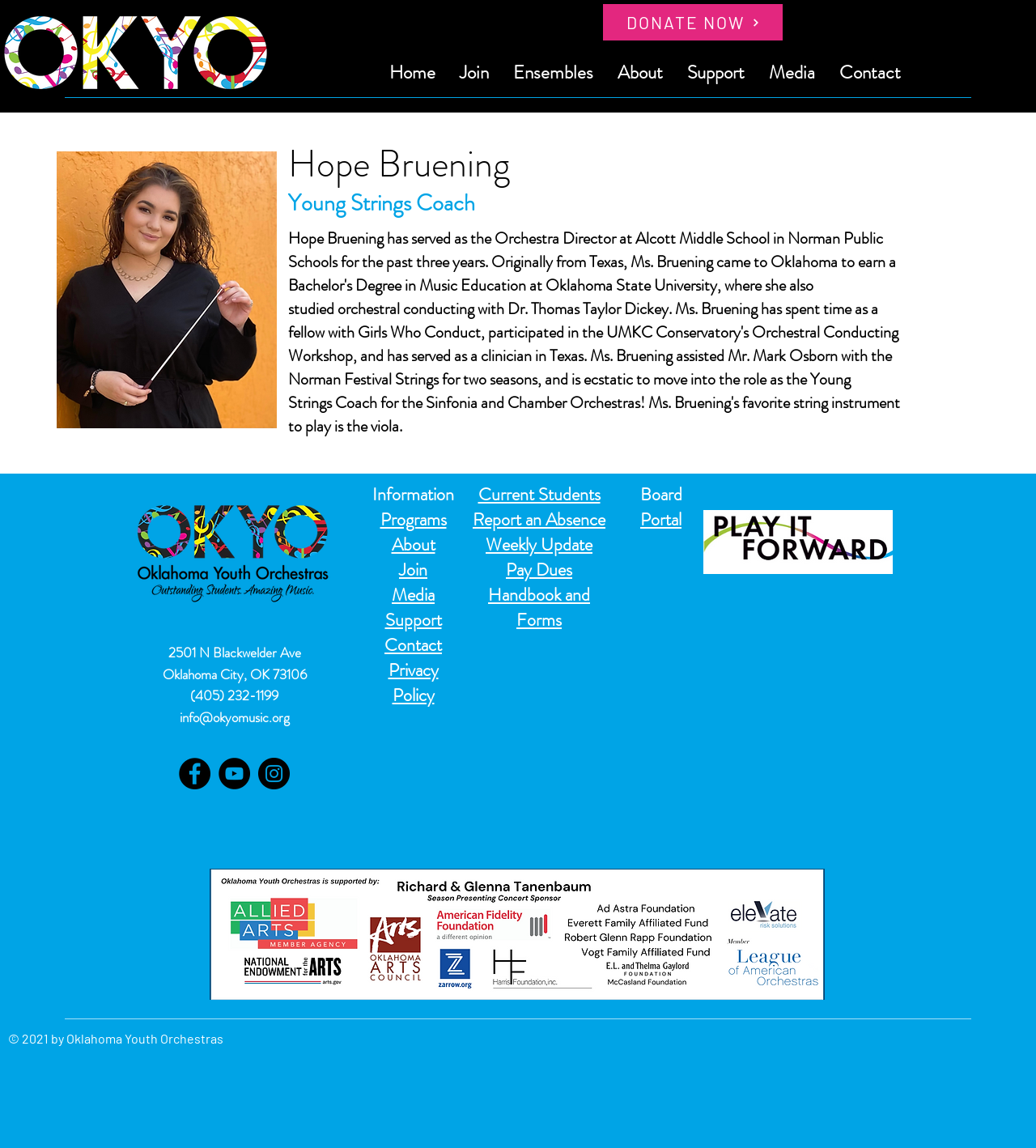Identify the bounding box coordinates of the part that should be clicked to carry out this instruction: "Click DONATE NOW".

[0.582, 0.004, 0.755, 0.035]